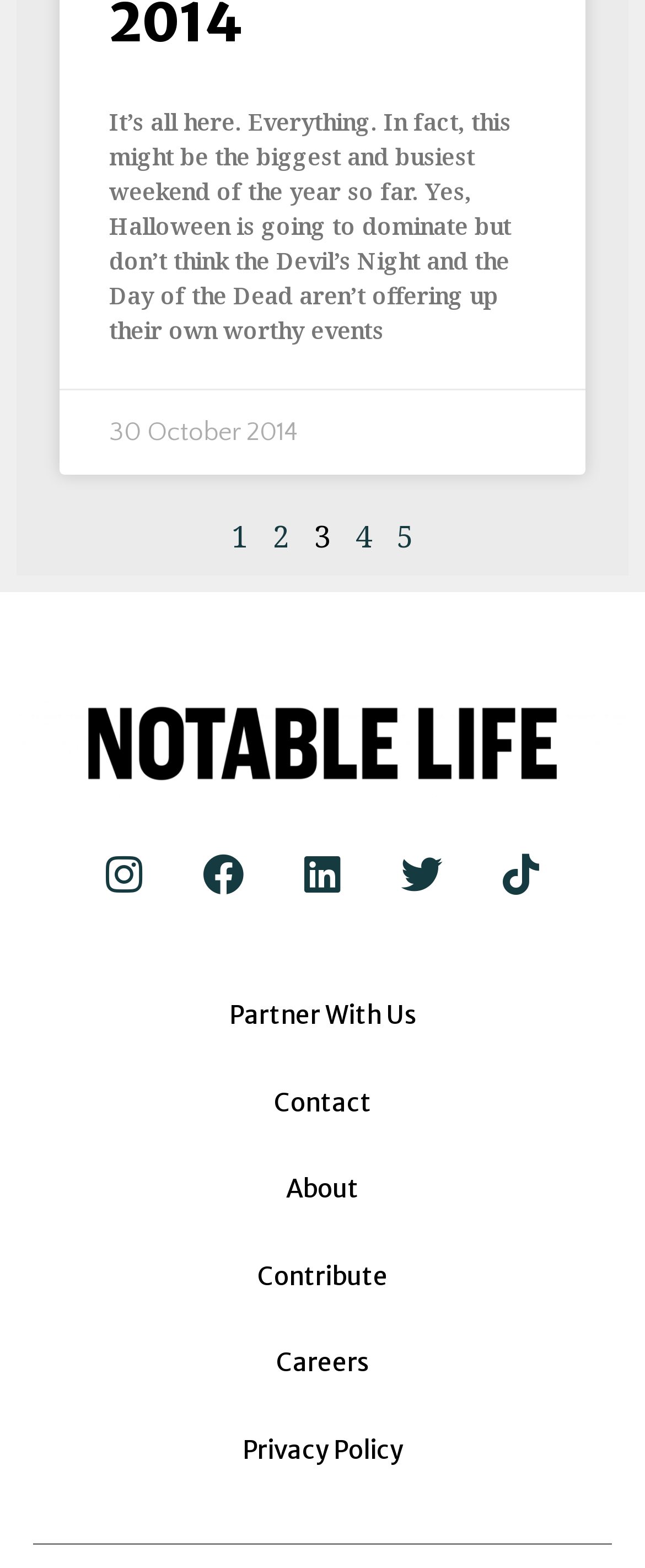Find the coordinates for the bounding box of the element with this description: "alt="Toyo Ink logo"".

None